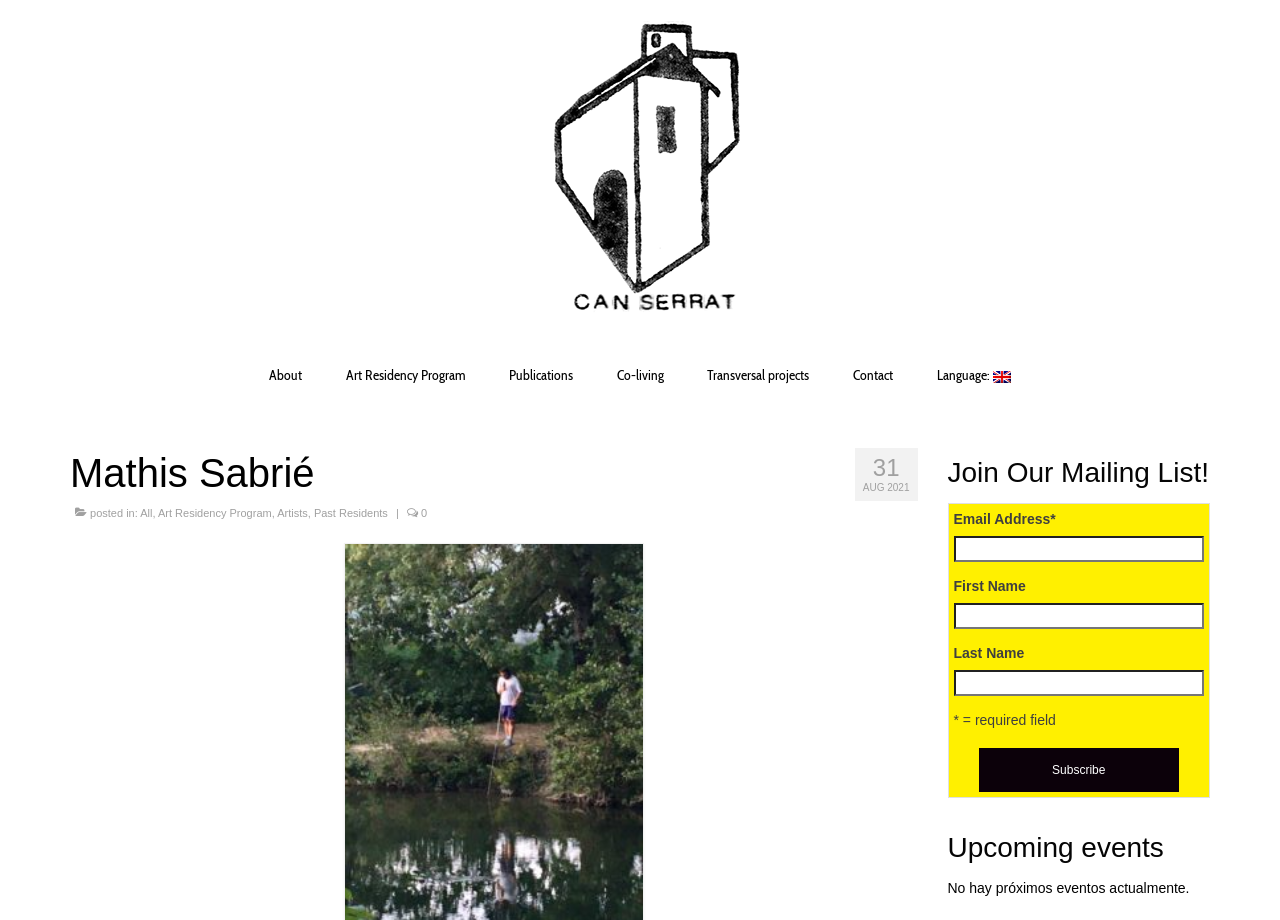Please identify the bounding box coordinates of the area that needs to be clicked to fulfill the following instruction: "View Art Residency Program."

[0.254, 0.389, 0.379, 0.426]